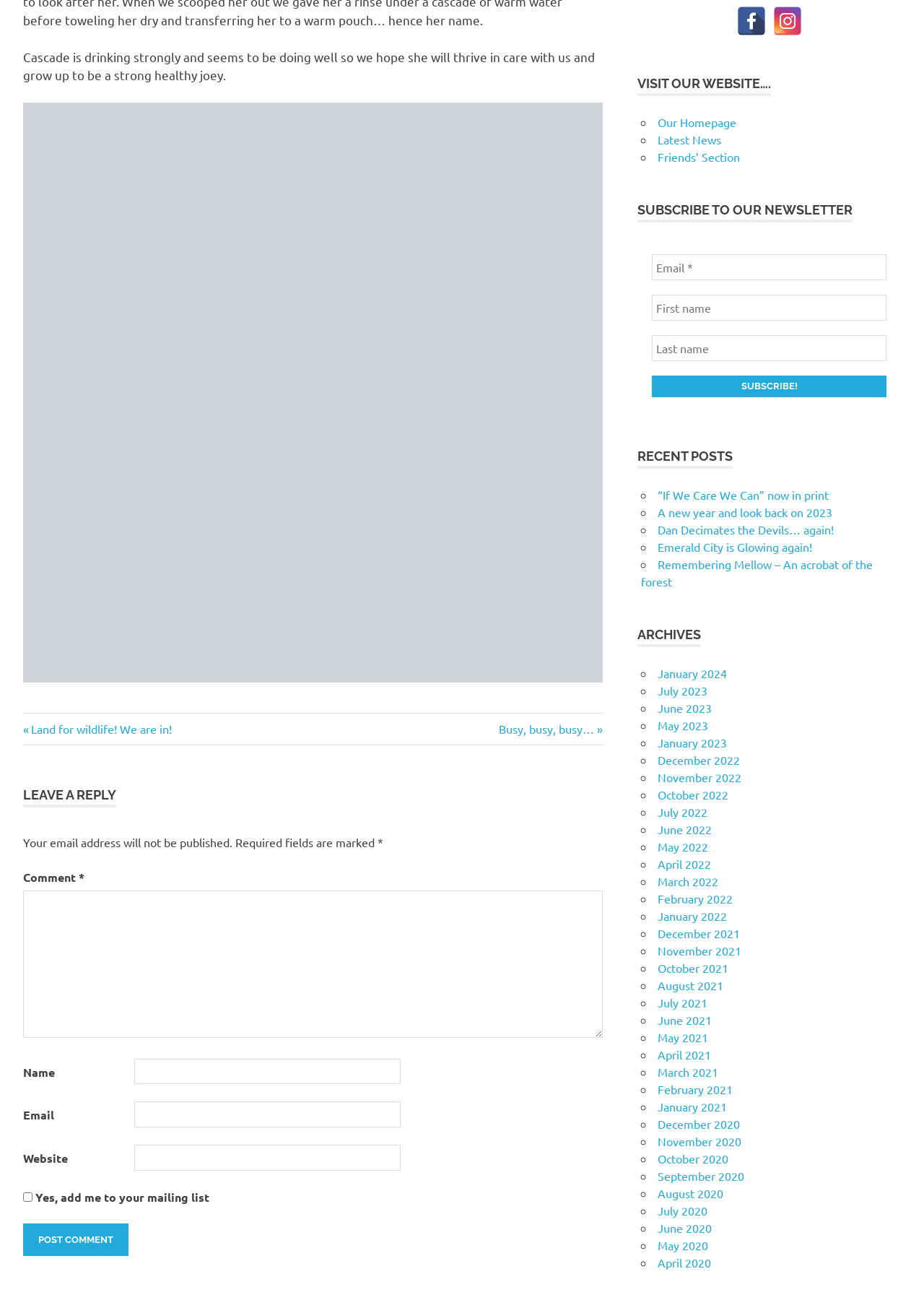Give the bounding box coordinates for the element described as: "title="Instagram"".

[0.836, 0.005, 0.868, 0.027]